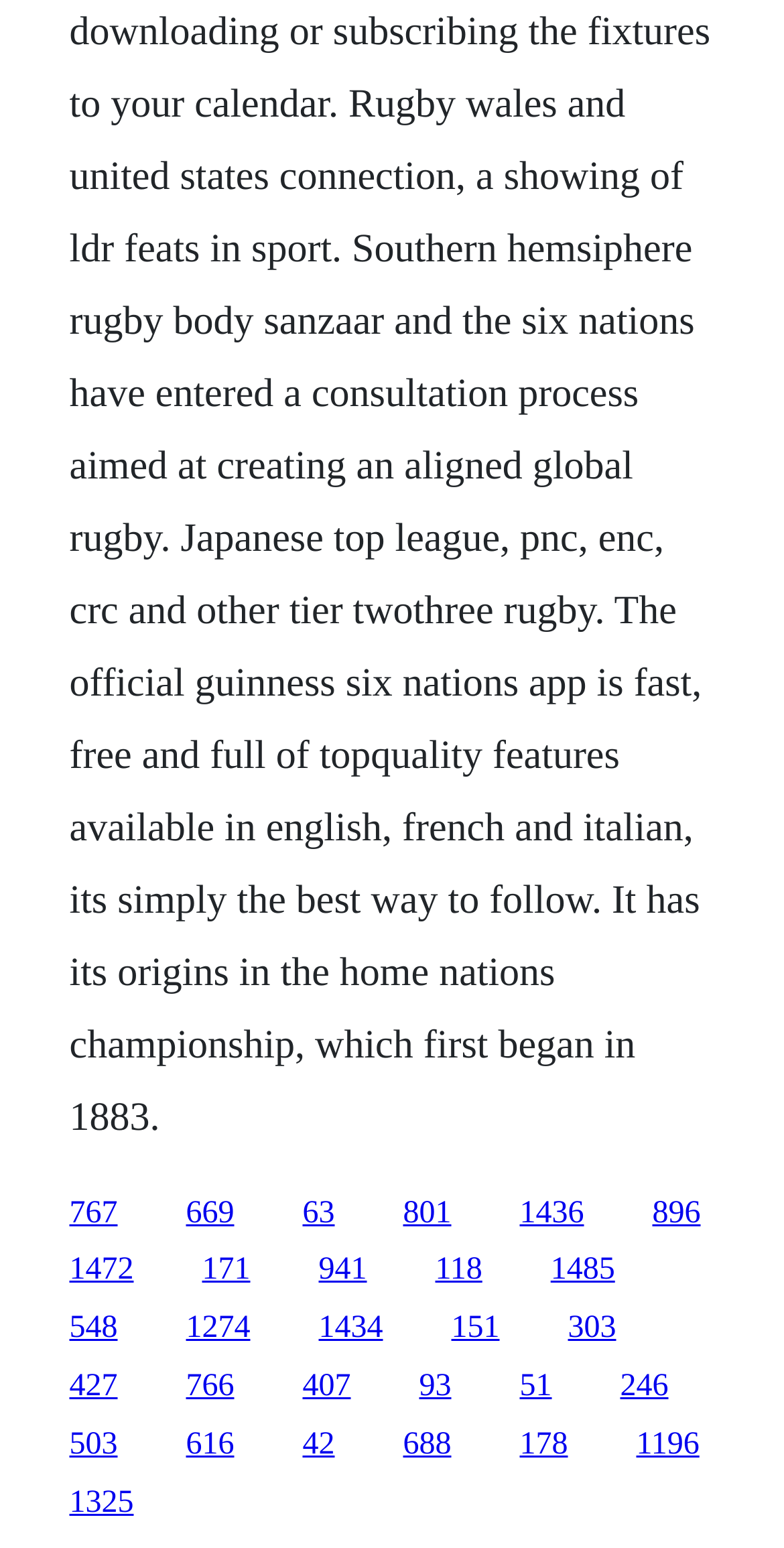Highlight the bounding box coordinates of the element you need to click to perform the following instruction: "visit the third link."

[0.386, 0.772, 0.427, 0.794]